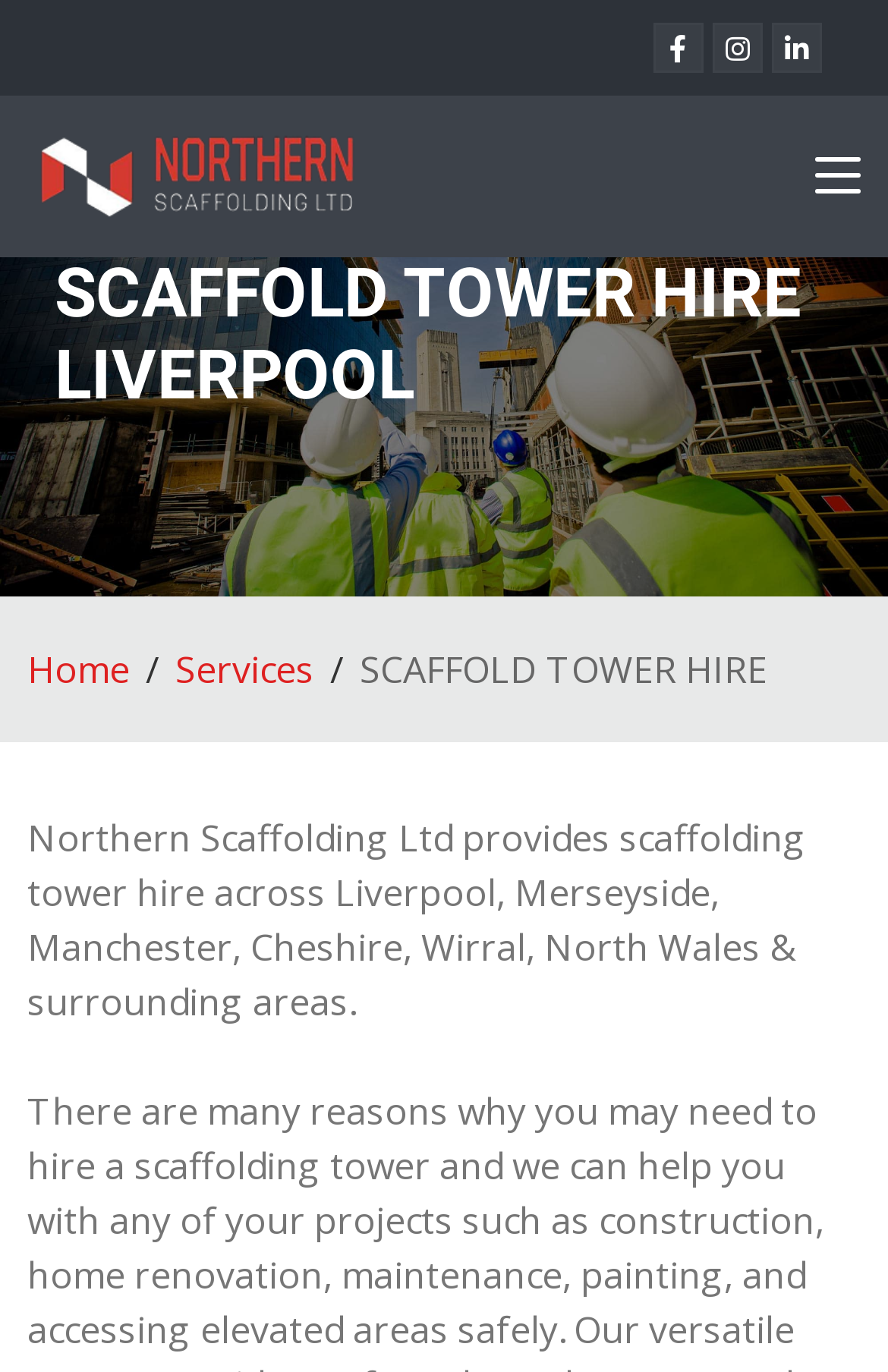Offer a thorough description of the webpage.

The webpage is about scaffold tower hire services provided by Northern Scaffolding Ltd. At the top right corner, there are three social media links represented by icons. Below them, there is a logo of Northern Scaffolding Ltd. 

On the top navigation bar, there is a toggle button to control the navigation menu. The navigation menu consists of a "Home" link on the left and a "Services" link to its right. 

The main content of the webpage is divided into two sections. The top section has a large heading "SCAFFOLD TOWER HIRE LIVERPOOL" in the center. Below this heading, there is a text "SCAFFOLD TOWER HIRE" in a smaller font size. 

The bottom section contains a paragraph of text that describes the services provided by Northern Scaffolding Ltd, including the areas they serve. This text is located at the center of the webpage.